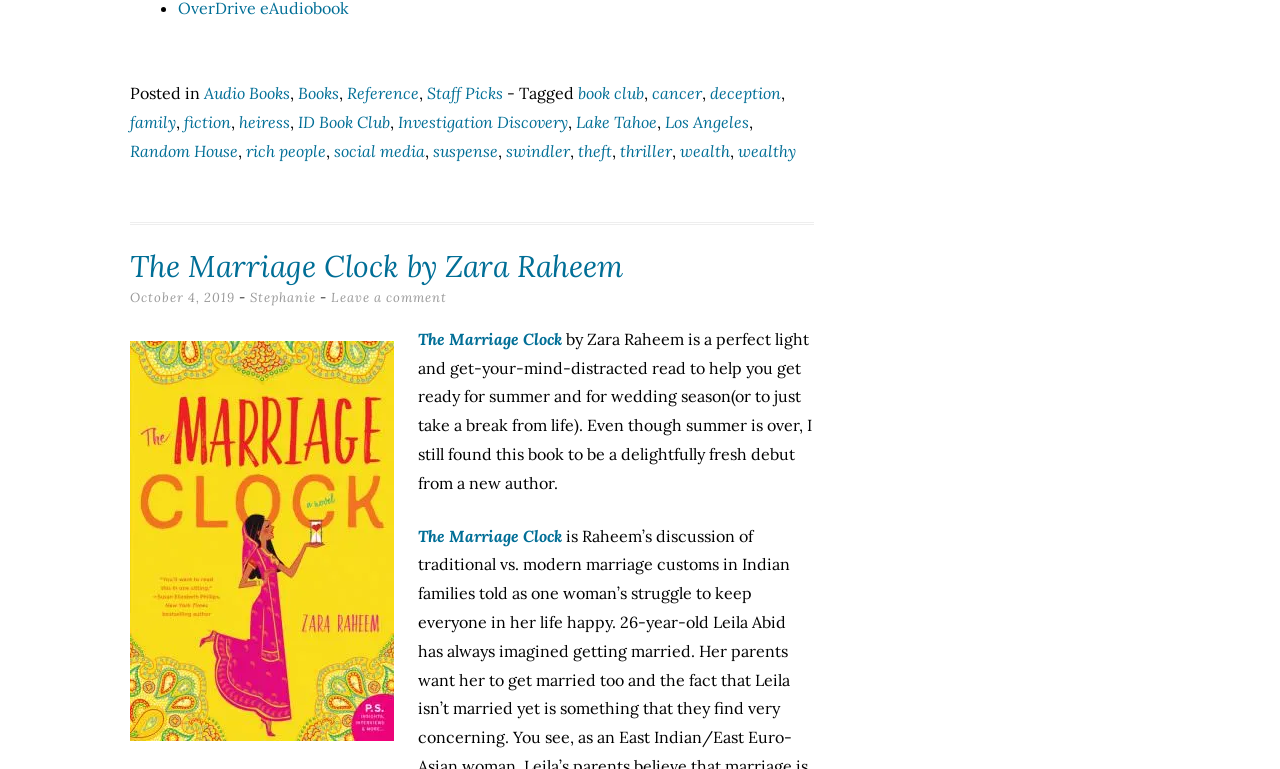Please identify the bounding box coordinates of the element on the webpage that should be clicked to follow this instruction: "Visit the 'Staff Picks' page". The bounding box coordinates should be given as four float numbers between 0 and 1, formatted as [left, top, right, bottom].

[0.334, 0.108, 0.393, 0.134]